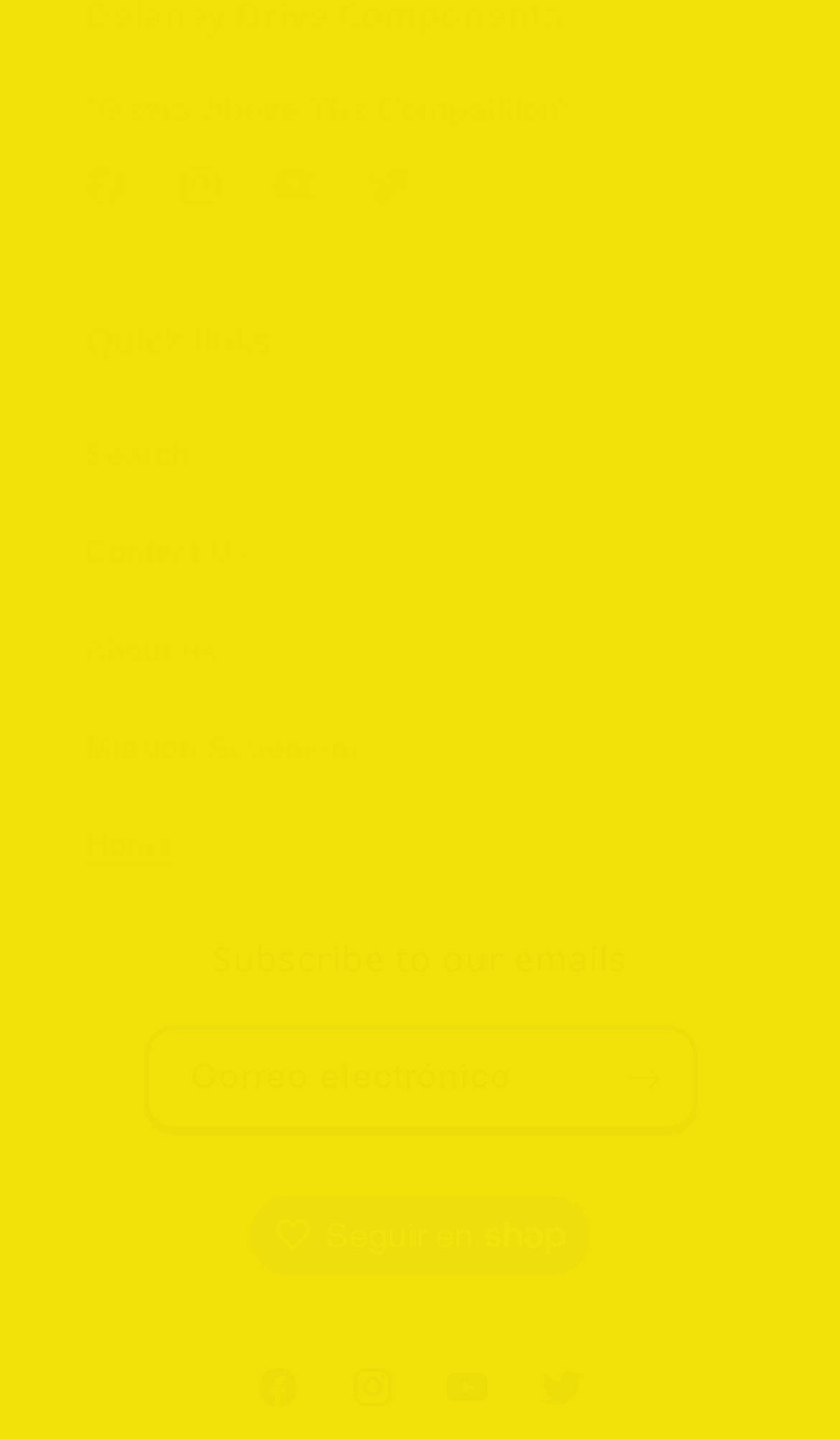Please identify the bounding box coordinates of the element that needs to be clicked to execute the following command: "Follow on Facebook". Provide the bounding box using four float numbers between 0 and 1, formatted as [left, top, right, bottom].

[0.069, 0.097, 0.182, 0.162]